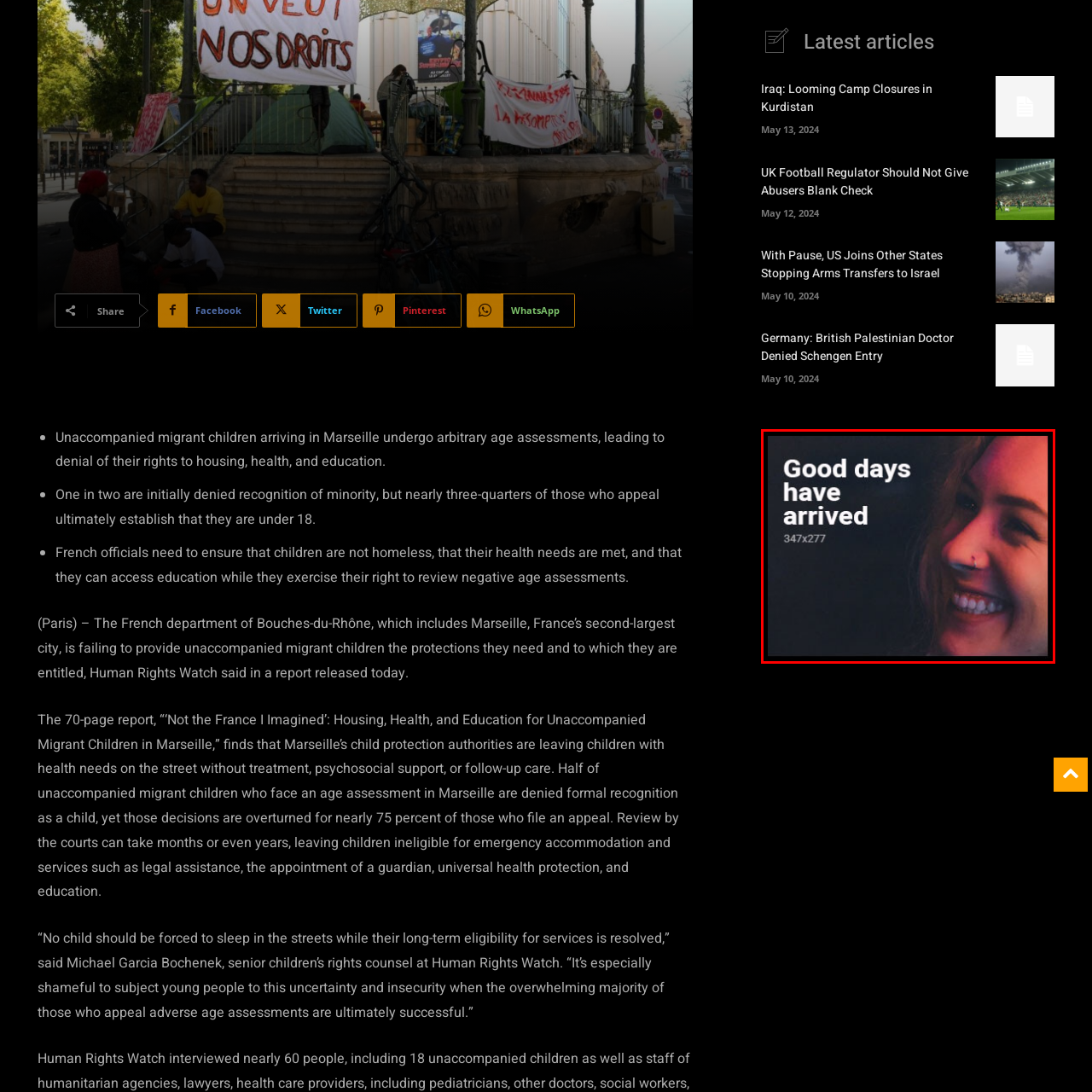What is the tone of the text overlay? Analyze the image within the red bounding box and give a one-word or short-phrase response.

Positive